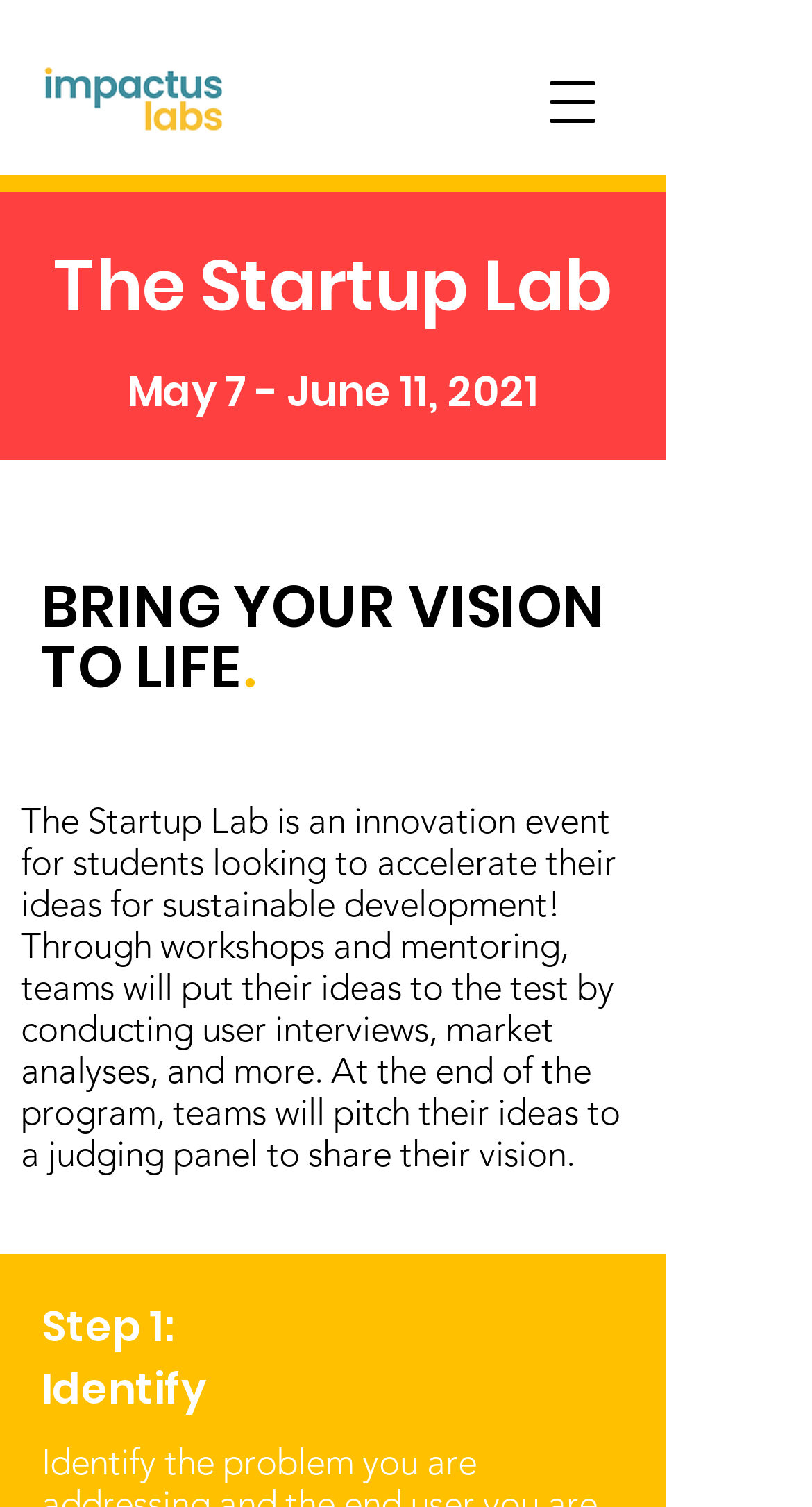What is the format of the image on the page?
Answer with a single word or phrase by referring to the visual content.

png